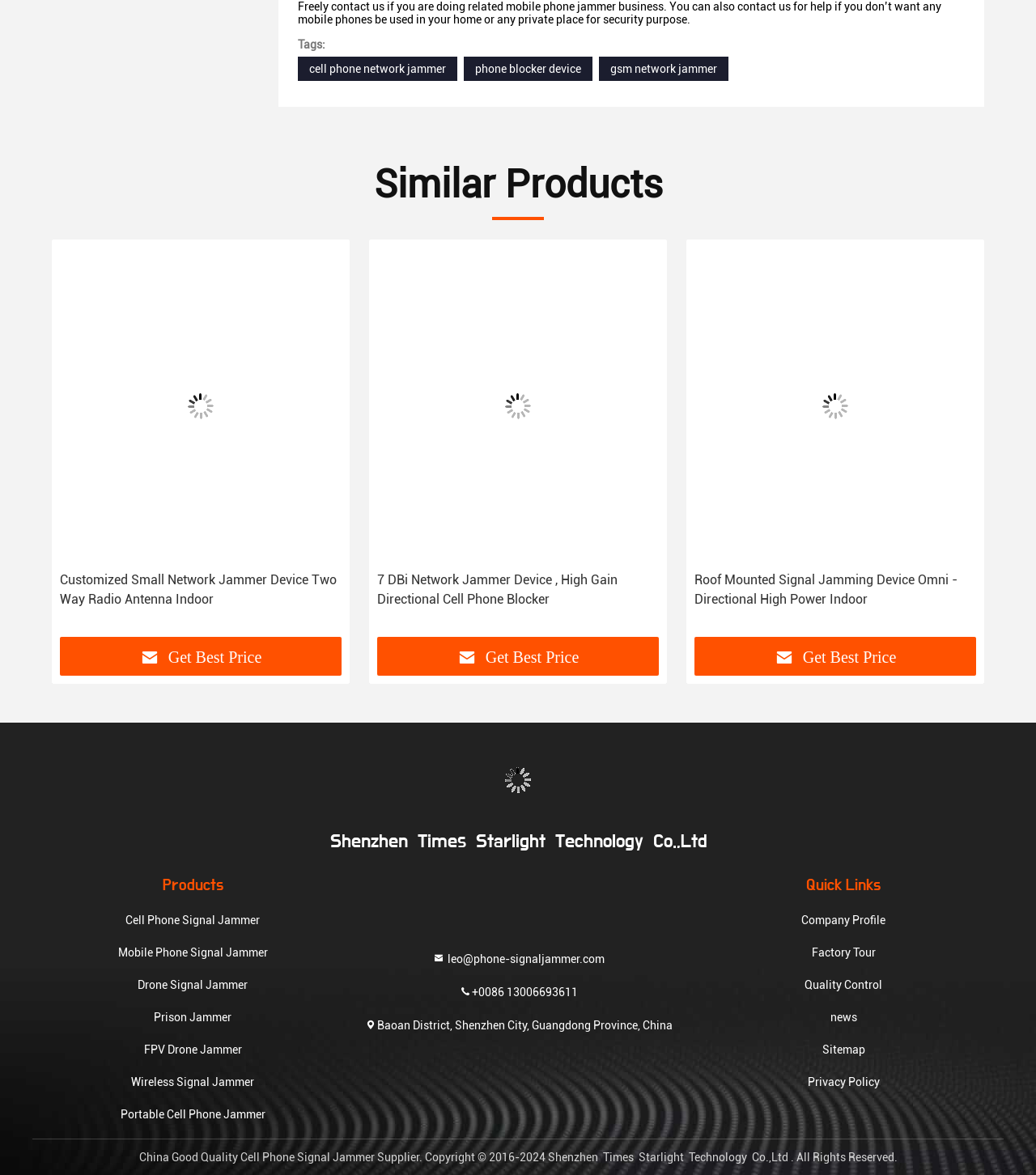Determine the bounding box coordinates of the UI element that matches the following description: "Mobile Phone Signal Jammer". The coordinates should be four float numbers between 0 and 1 in the format [left, top, right, bottom].

[0.114, 0.804, 0.258, 0.831]